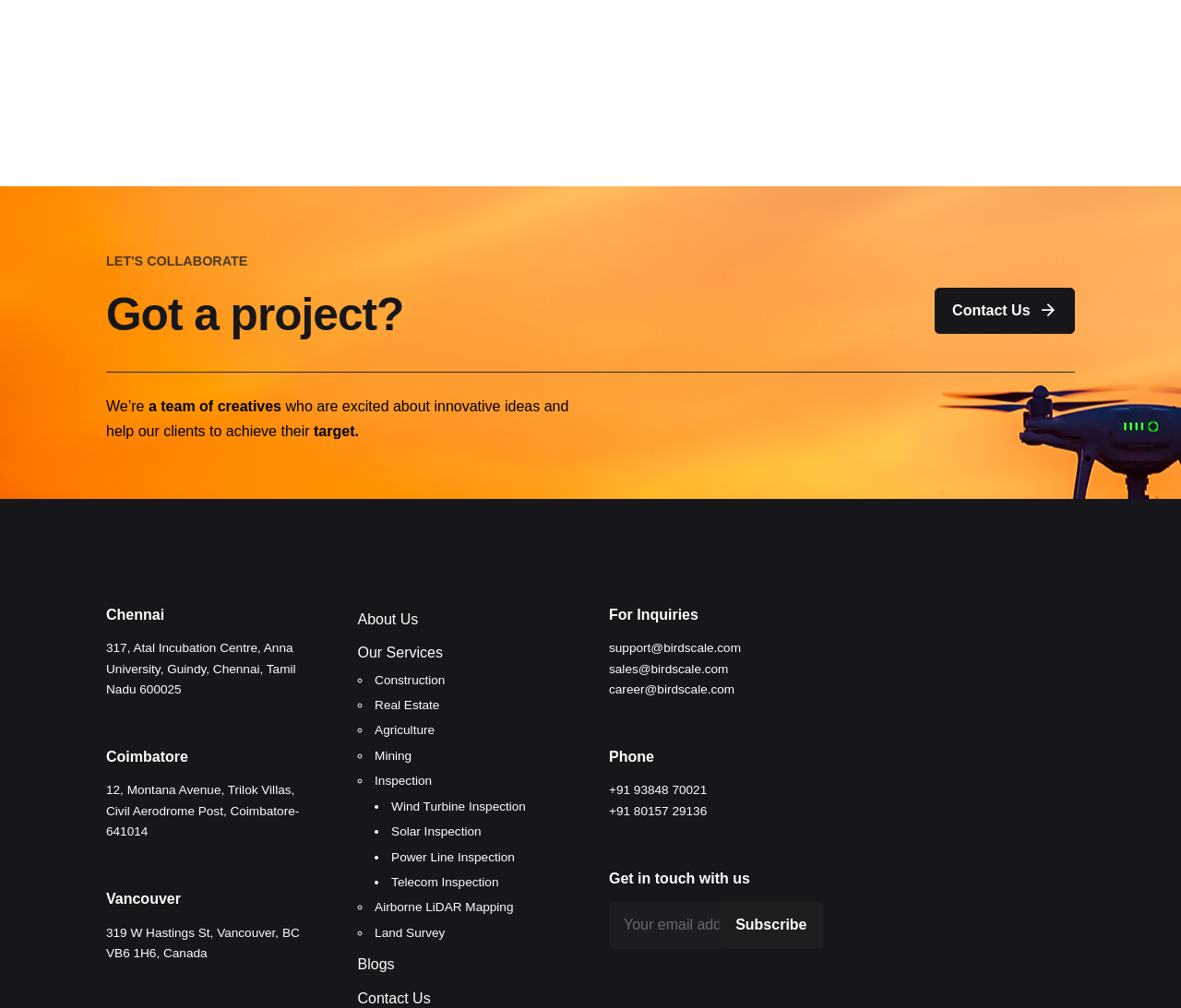Identify the bounding box coordinates of the region I need to click to complete this instruction: "Click Contact Us".

[0.791, 0.285, 0.91, 0.331]